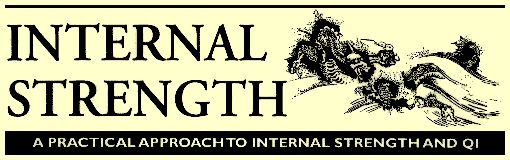Please provide a short answer using a single word or phrase for the question:
What is the purpose of the content?

To provide actionable insights